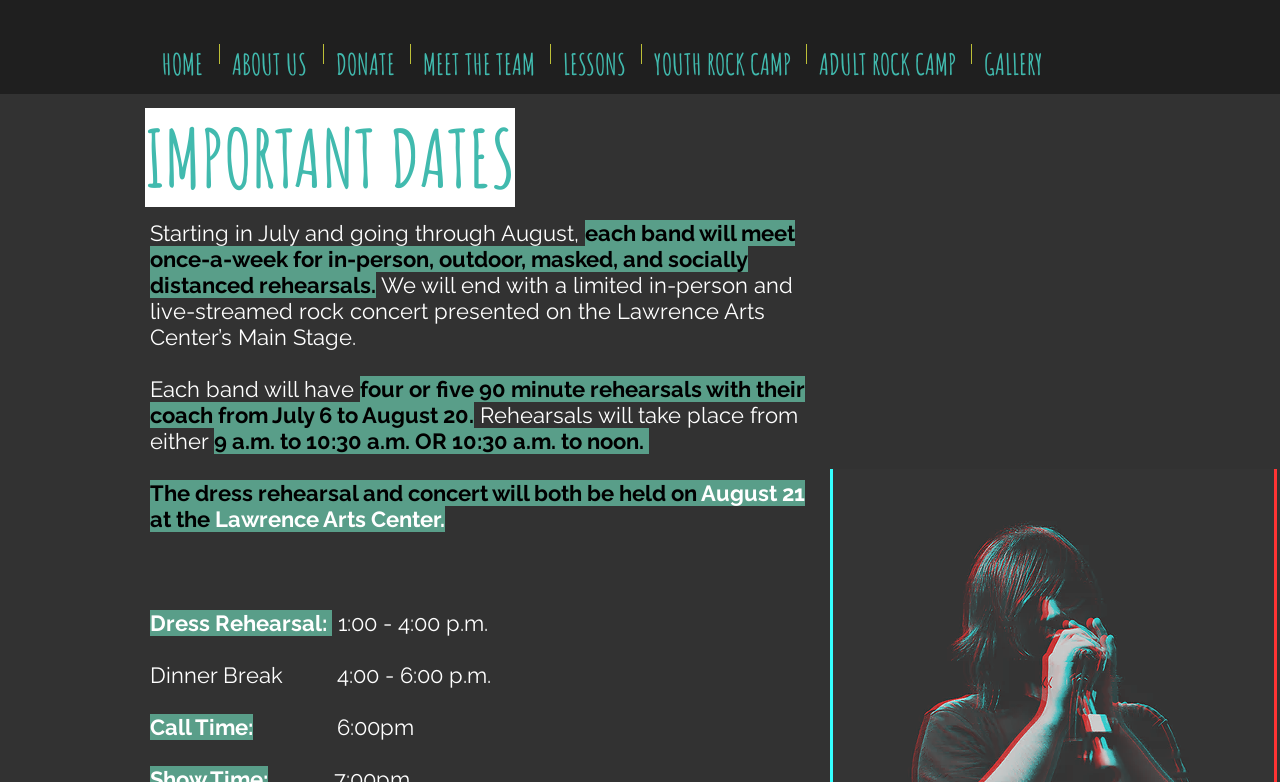Please provide the bounding box coordinates for the UI element as described: "YOUTH ROCK CAMP". The coordinates must be four floats between 0 and 1, represented as [left, top, right, bottom].

[0.502, 0.056, 0.63, 0.082]